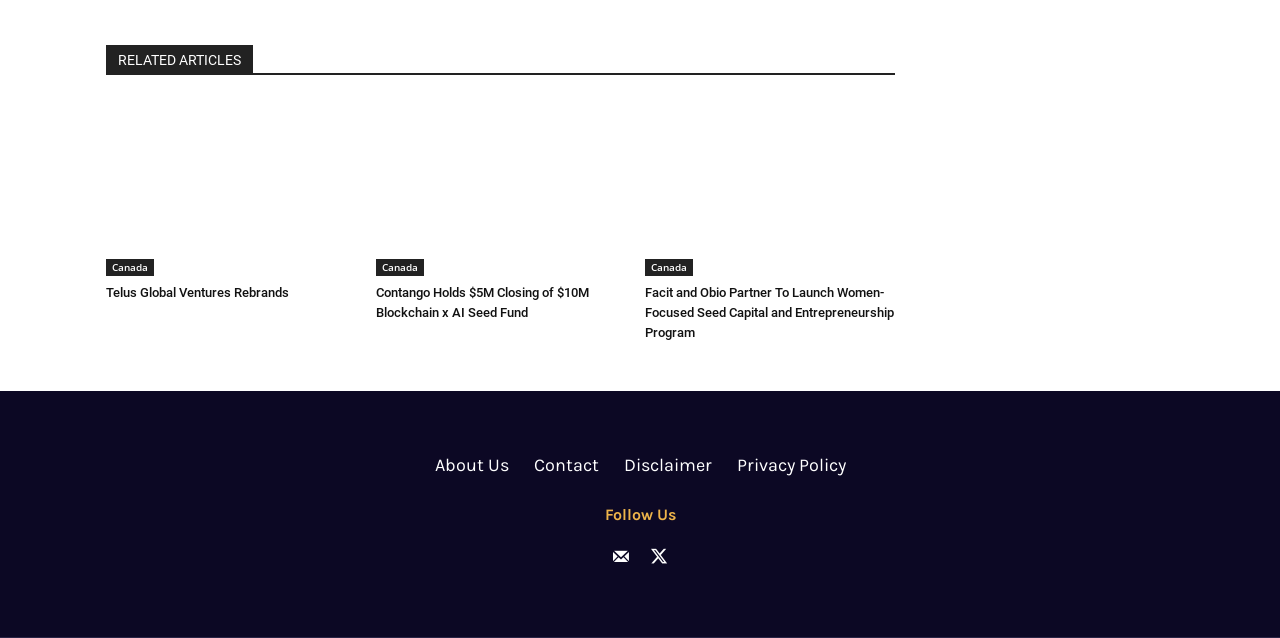Please find the bounding box coordinates of the section that needs to be clicked to achieve this instruction: "Search for something".

None